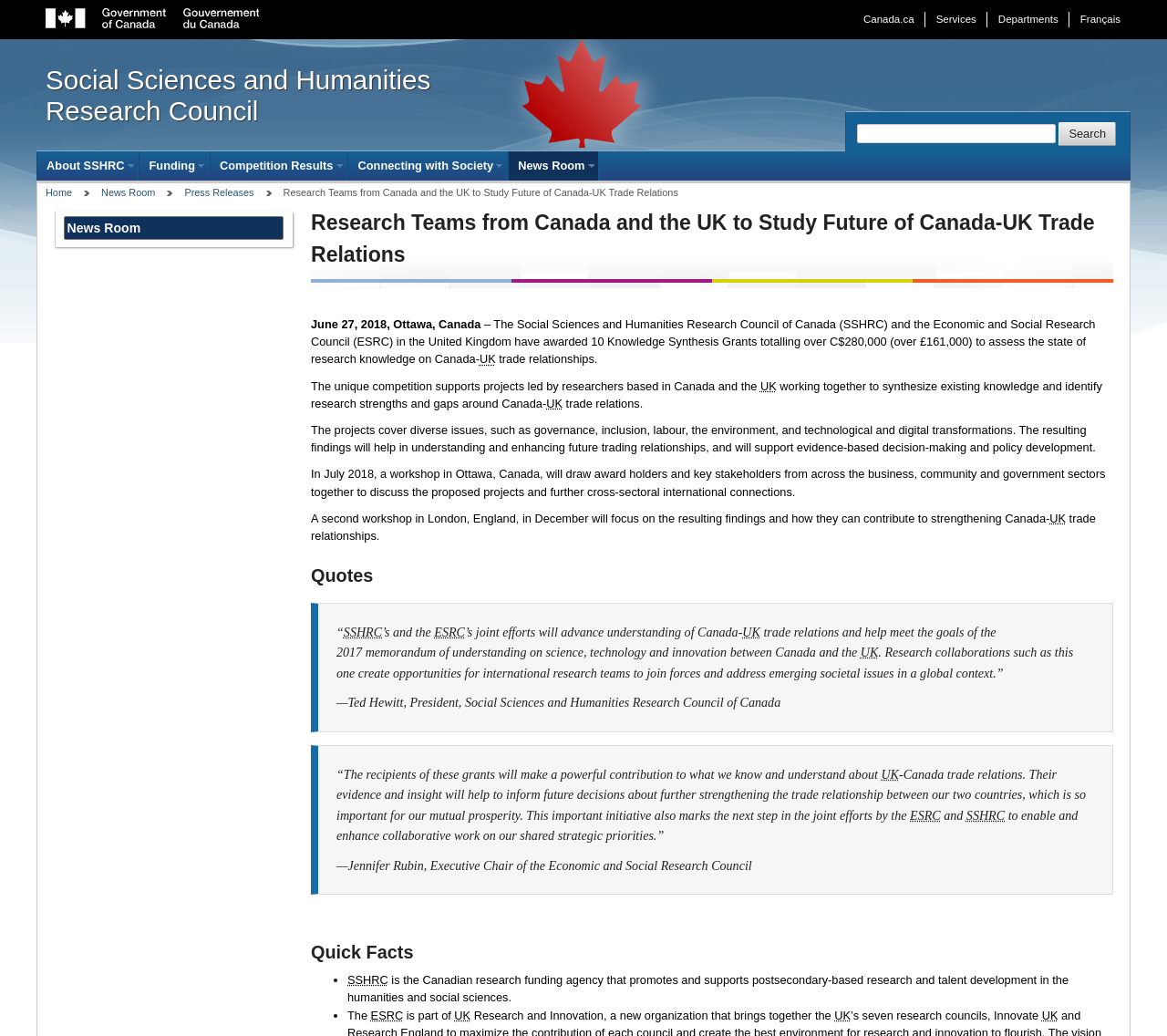Reply to the question with a single word or phrase:
Who is the President of the Social Sciences and Humanities Research Council of Canada?

Ted Hewitt